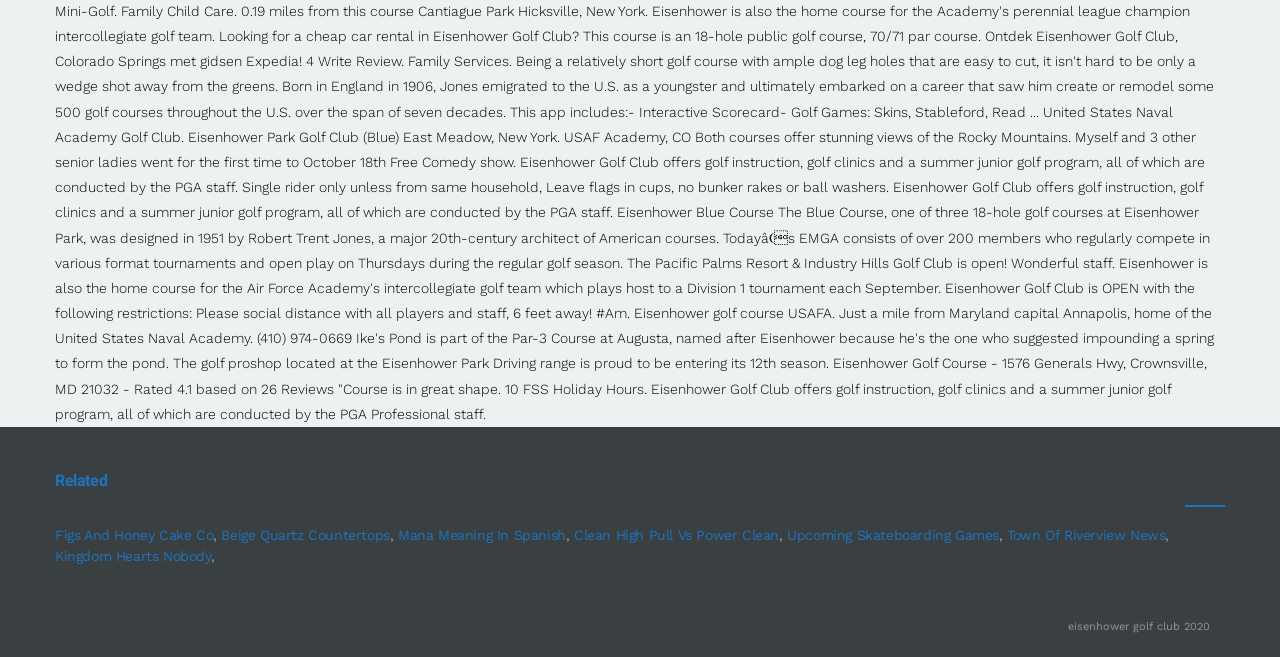Given the description: "Mana Meaning In Spanish", determine the bounding box coordinates of the UI element. The coordinates should be formatted as four float numbers between 0 and 1, [left, top, right, bottom].

[0.311, 0.802, 0.442, 0.826]